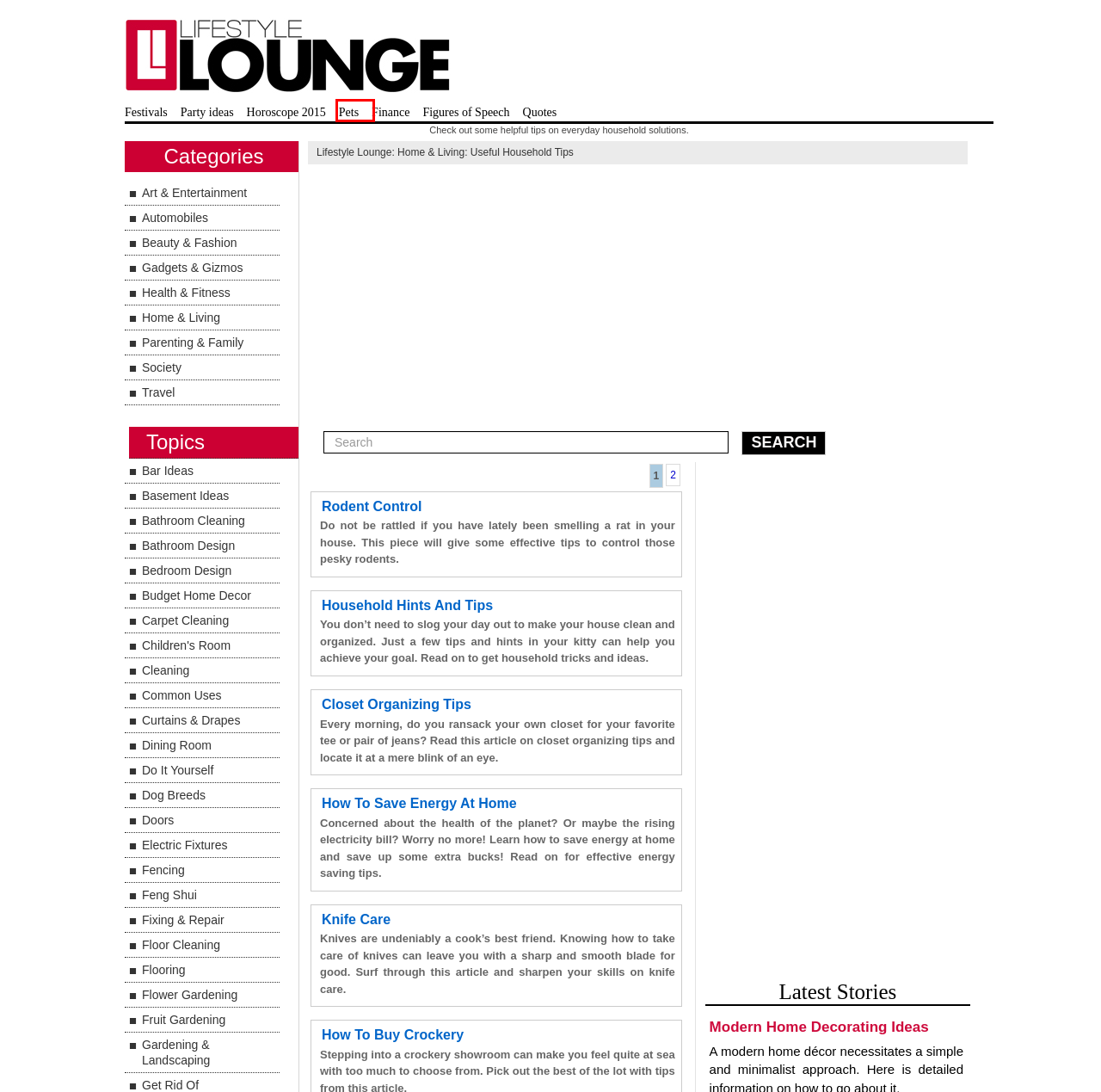You are given a screenshot of a webpage with a red rectangle bounding box around a UI element. Select the webpage description that best matches the new webpage after clicking the element in the bounding box. Here are the candidates:
A. Pets Online - Dogs & Cats - Pet Care - Pet Health - Pet Names
B. Fruit Gardening Tips - Learn How to Grow Your Favorite Fruits
C. Household Hints and Tips - Household Tricks & Ideas
D. Home Gardening Tips & Ideas - Landscaping Design Ideas & Plans
E. India Finance Guide - Finance Guide for India - Finance in India
F. Society in India - Relationship, Indian Religion & Spirituality
G. Dog Breeds - Different Types of Dog Breeds
H. Modern Home Decorating Ideas

A